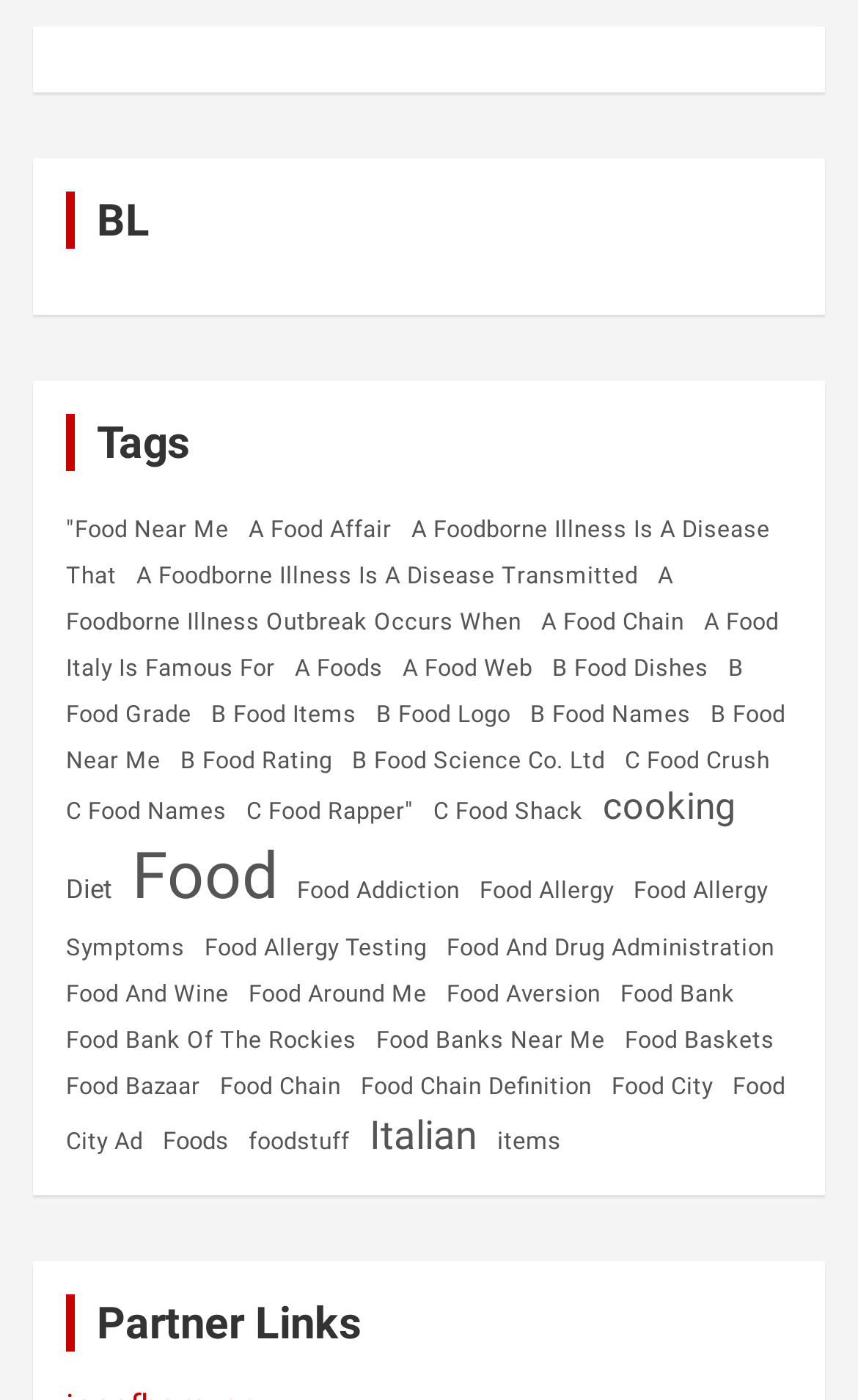Using the description: "B Food Near Me", determine the UI element's bounding box coordinates. Ensure the coordinates are in the format of four float numbers between 0 and 1, i.e., [left, top, right, bottom].

[0.077, 0.485, 0.915, 0.569]